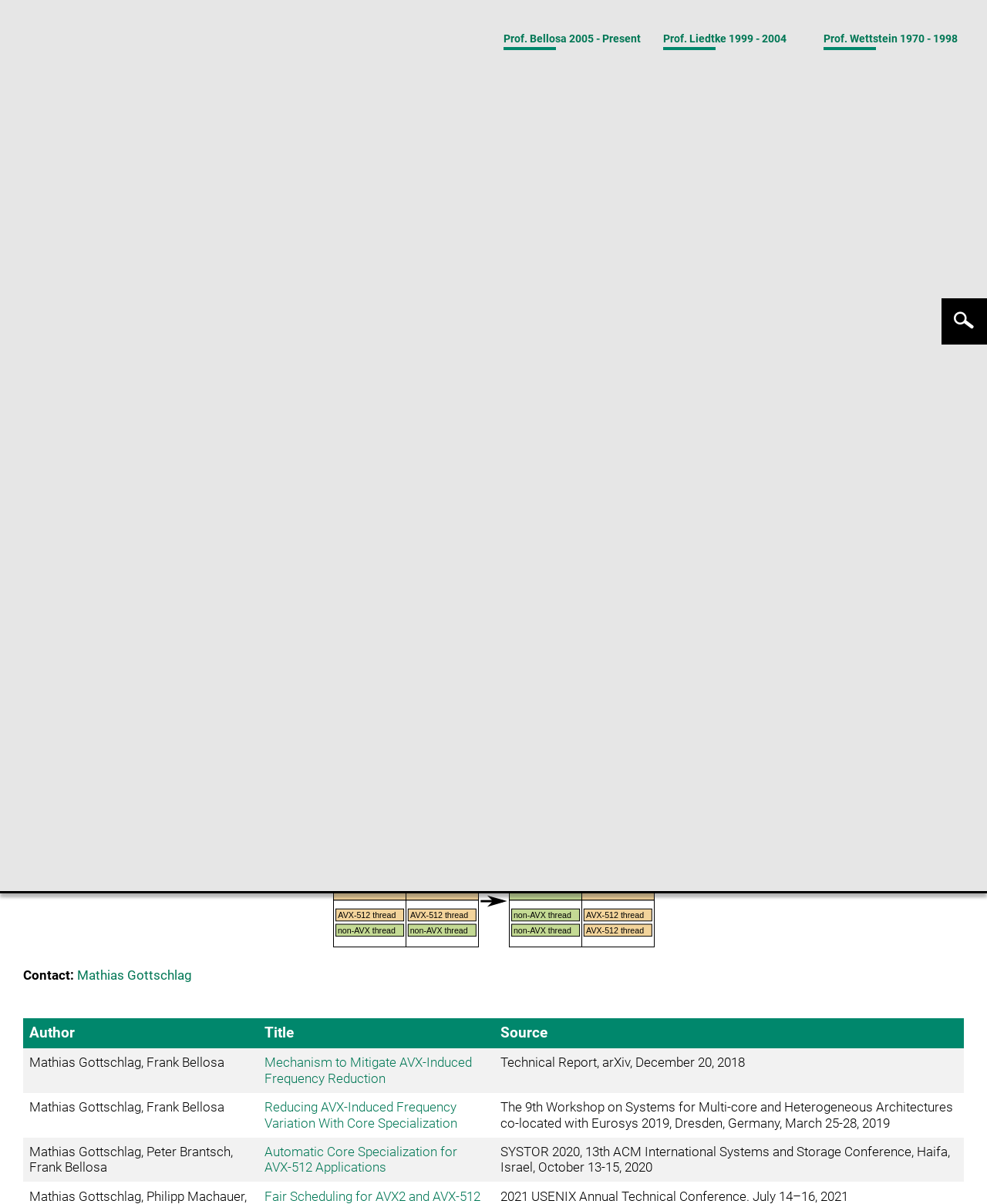Please determine the bounding box coordinates for the element with the description: "Home".

[0.606, 0.019, 0.635, 0.029]